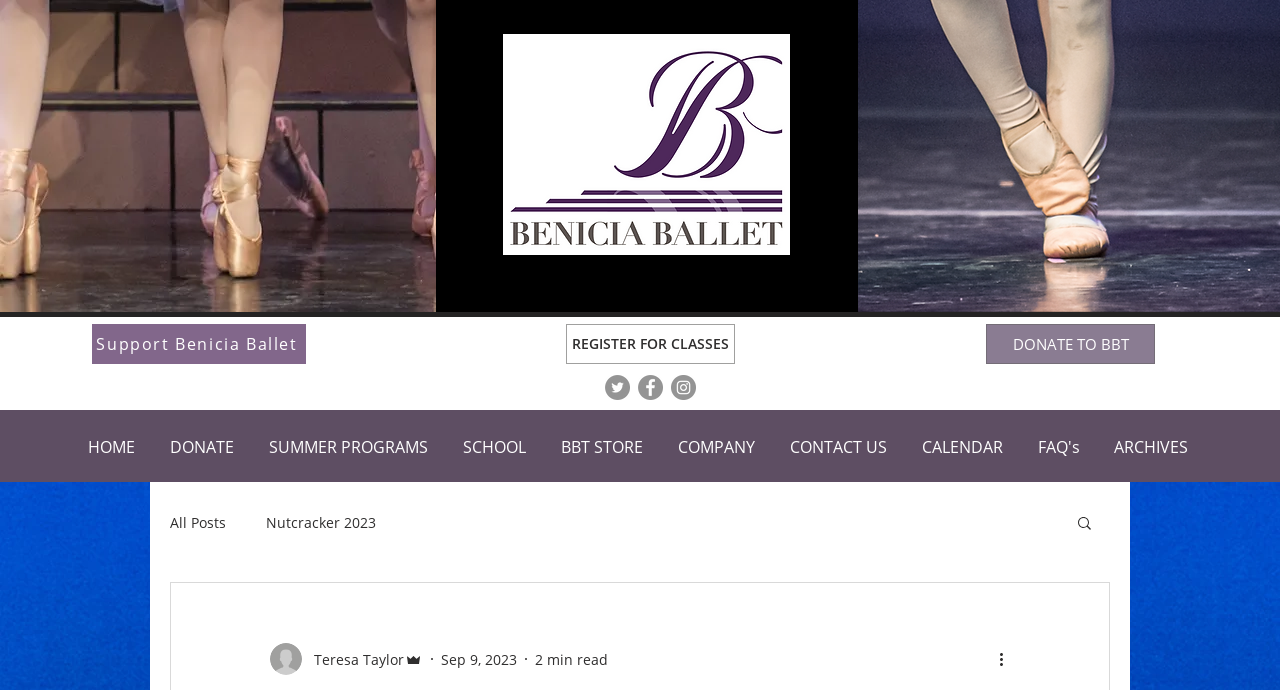What is the estimated reading time of the article?
Answer the question with a detailed and thorough explanation.

The estimated reading time of the article is 2 minutes, which can be found in the generic text '2 min read' with a bounding box of [0.418, 0.941, 0.475, 0.969]. This reading time is likely an estimate of how long it would take to read the entire article.